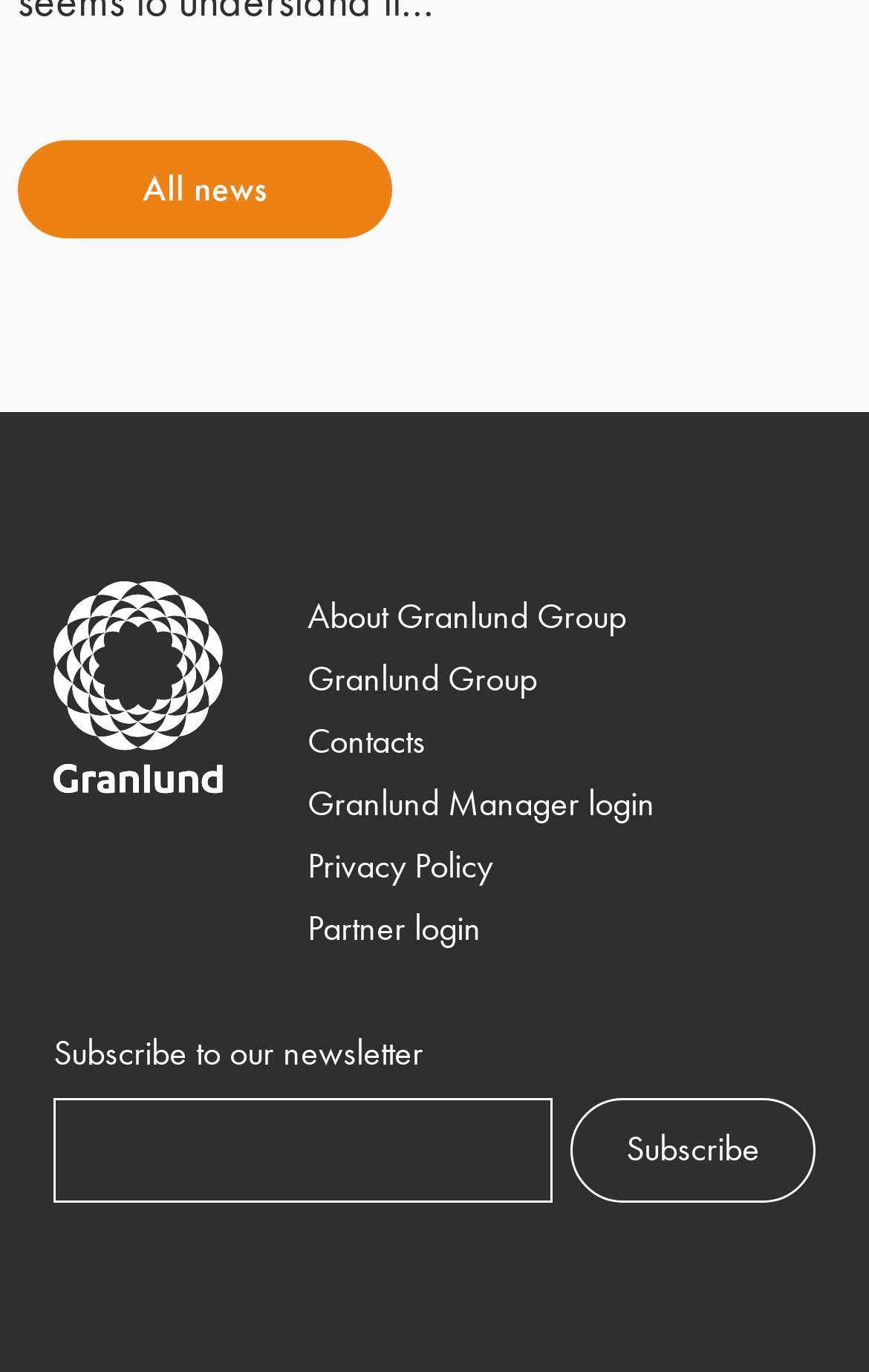How many links are in the navigation section?
Please analyze the image and answer the question with as much detail as possible.

I counted the number of links in the navigation section, and there are 6 links: 'About Granlund Group', 'Granlund Group', 'Contacts', 'Granlund Manager login', 'Privacy Policy', and 'Partner login'.